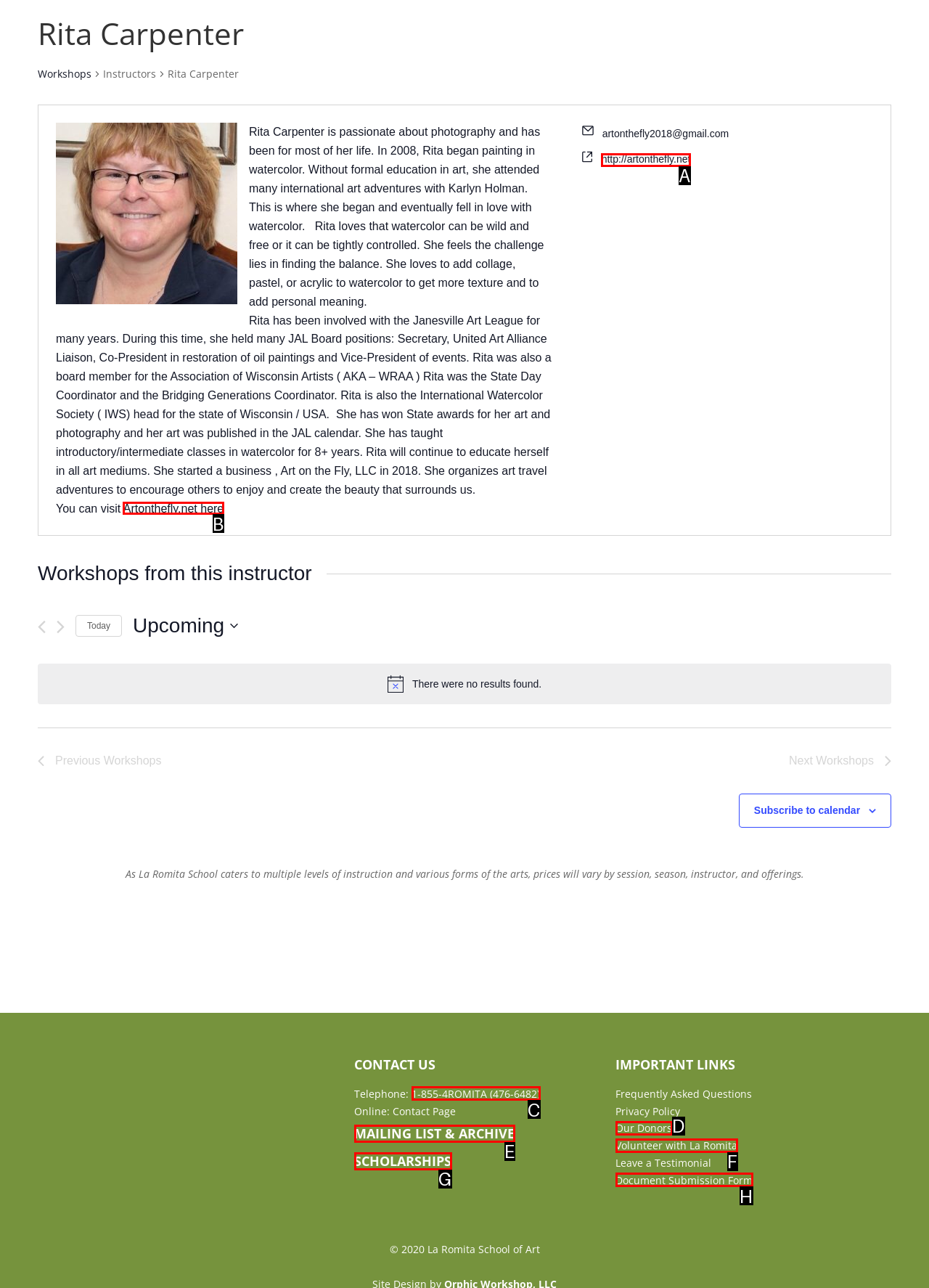Select the HTML element that corresponds to the description: Our Donors
Reply with the letter of the correct option from the given choices.

D